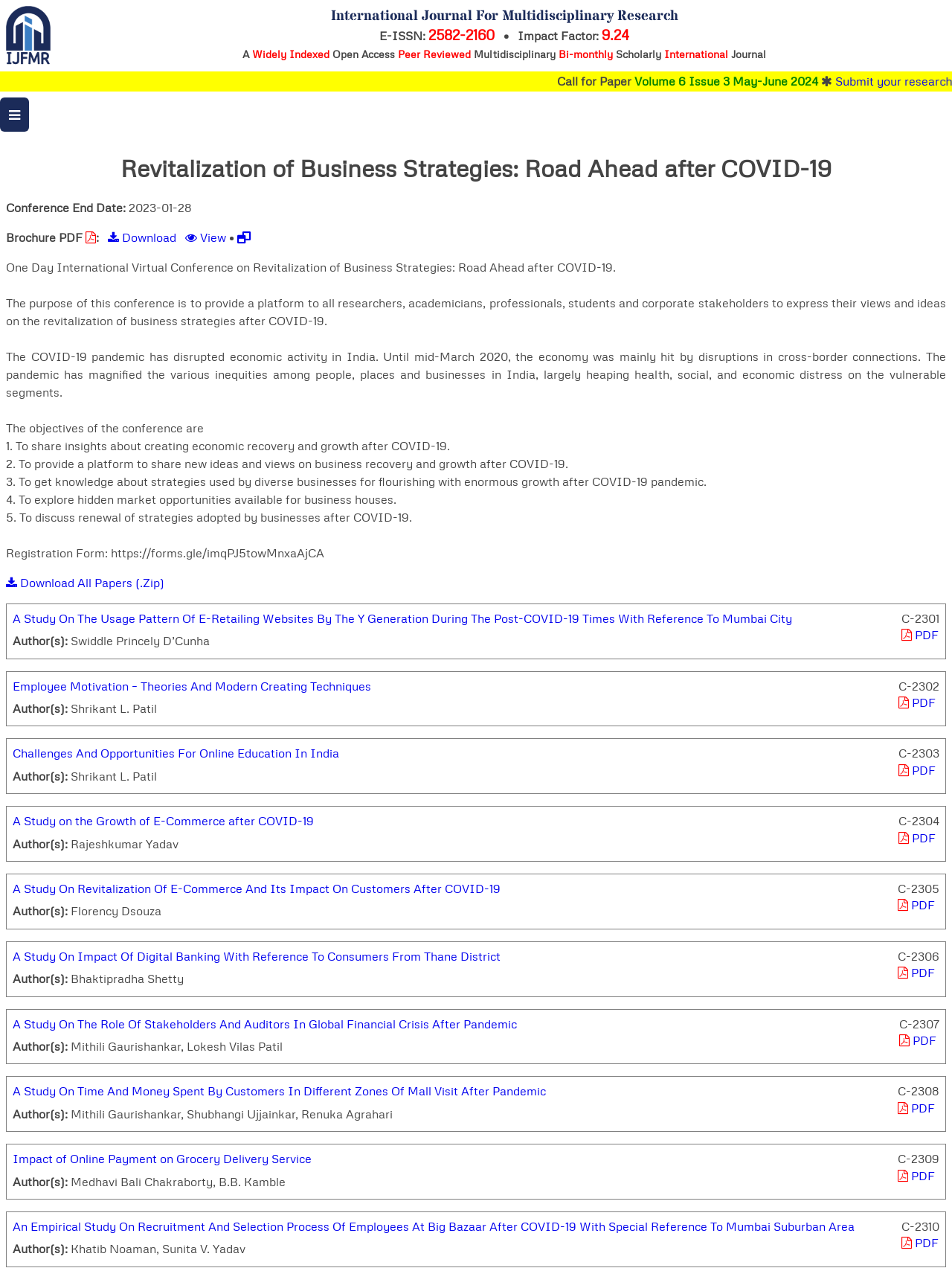Identify the bounding box for the UI element described as: "Download All Papers (.Zip)". Ensure the coordinates are four float numbers between 0 and 1, formatted as [left, top, right, bottom].

[0.006, 0.454, 0.173, 0.465]